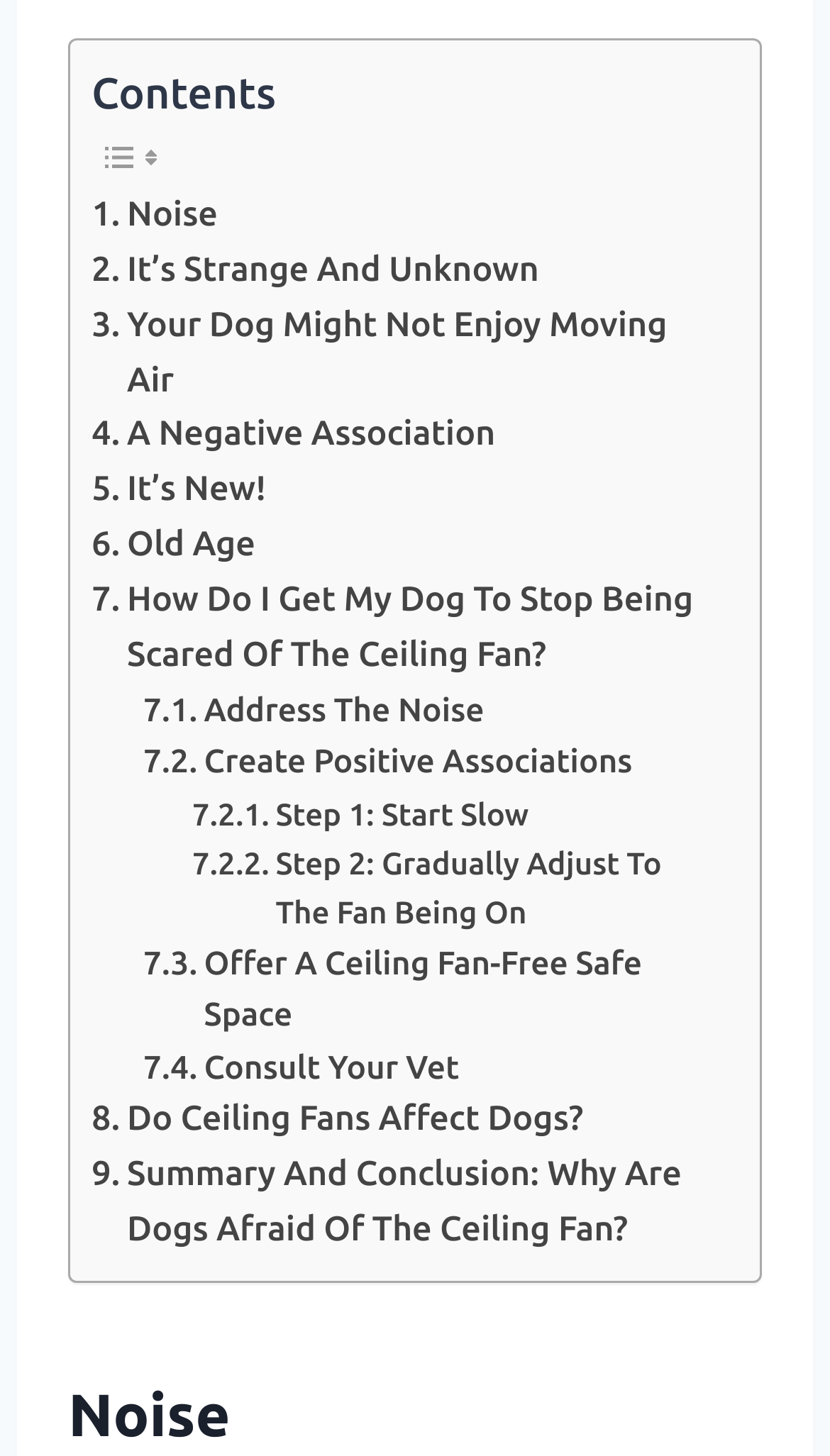What is the tone of the webpage?
Answer the question with a single word or phrase by looking at the picture.

Informative